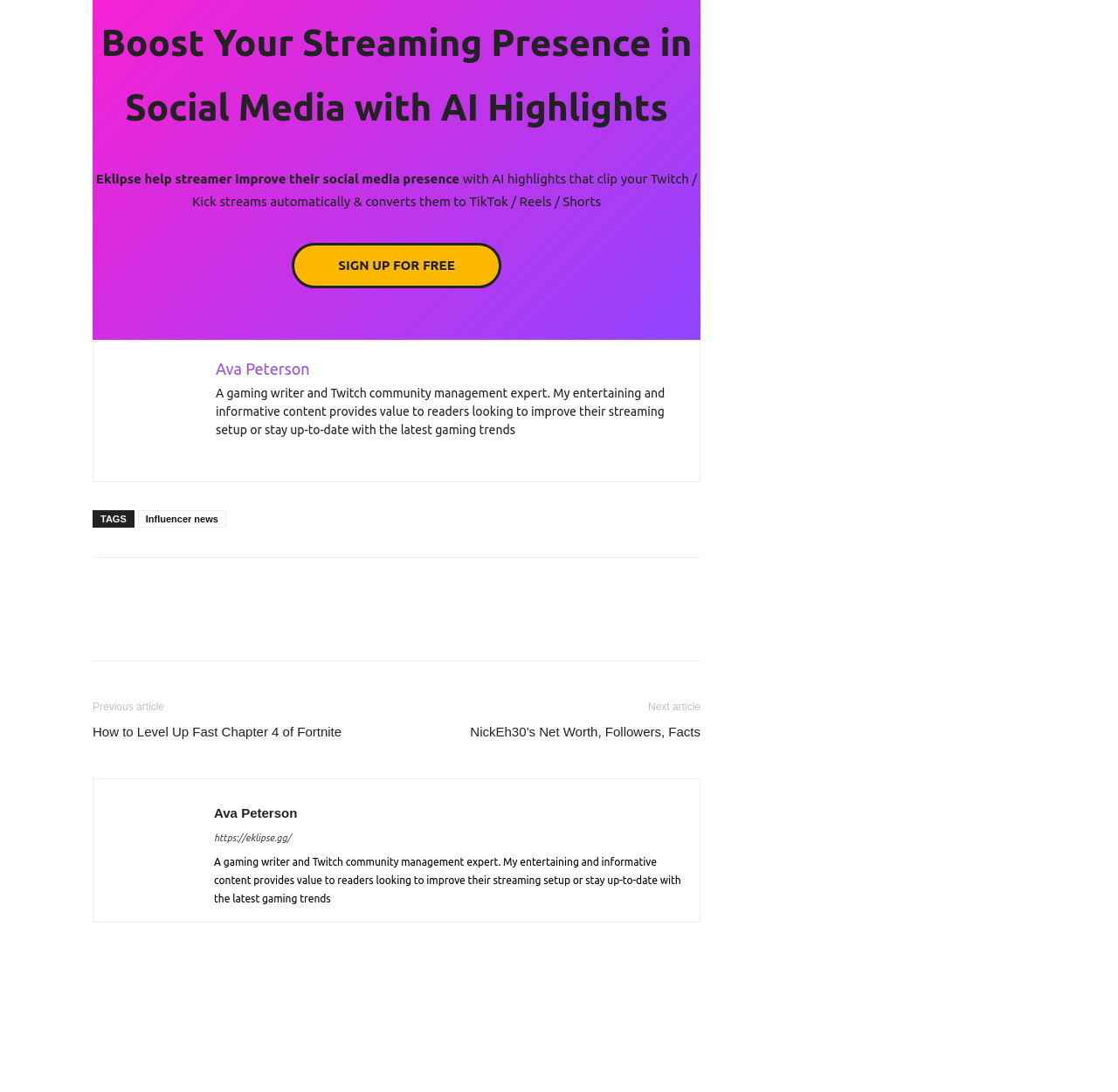Please identify the bounding box coordinates of the element's region that I should click in order to complete the following instruction: "Check out previous article". The bounding box coordinates consist of four float numbers between 0 and 1, i.e., [left, top, right, bottom].

[0.083, 0.642, 0.147, 0.653]